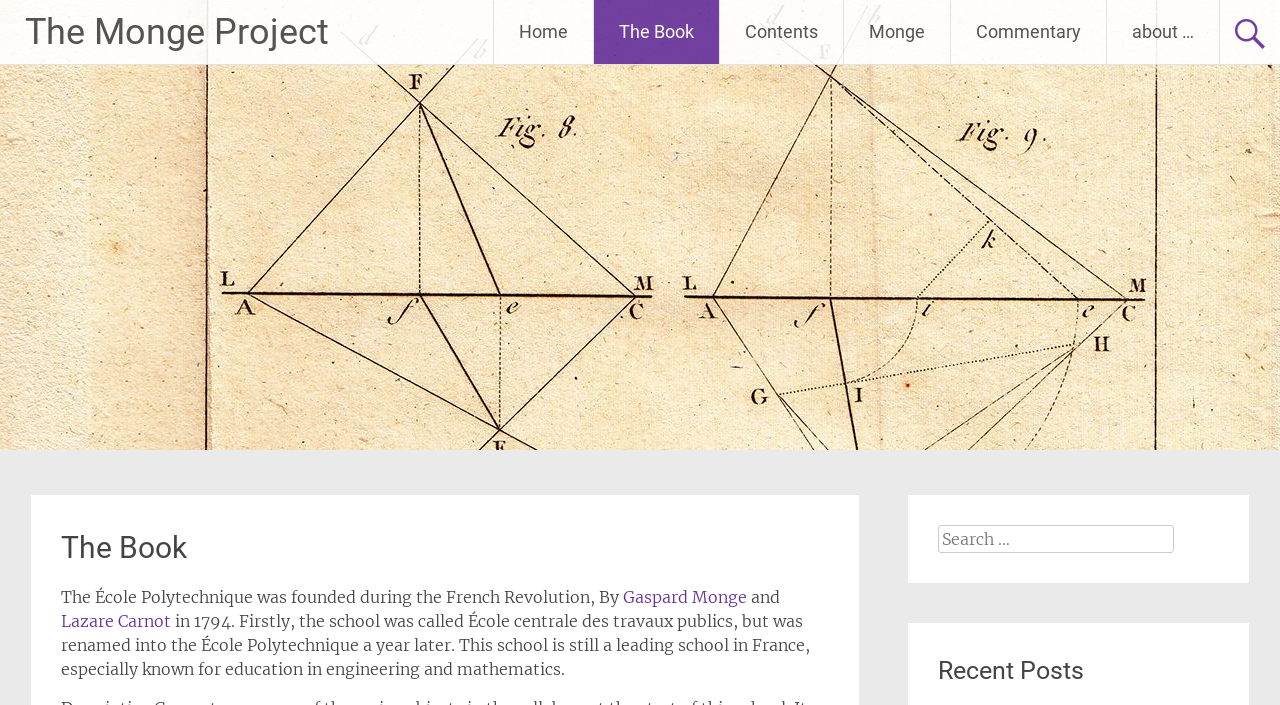Elaborate on the different components and information displayed on the webpage.

The webpage is about "The Monge Project" and appears to be a book or educational resource website. At the top, there is a large heading "The Monge Project" with a link to the same title. Below this, there is a navigation menu with links to "Home", "The Book", "Contents", "Monge", "Commentary", and "about …".

On the left side, there is a section with a heading "The Book" and a block of text that describes the founding of the École Polytechnique during the French Revolution. The text mentions Gaspard Monge and Lazare Carnot, with links to their names that open in a new tab. The text also provides information about the school's history and its current reputation in France.

On the right side, there is a search bar with a label "Search for:" and a text input field. Above the search bar, there is a heading "Recent Posts", but no posts are visible on this screenshot.

Overall, the webpage appears to be a resource for learning about the Monge Project and its related topics, with a focus on education and history.